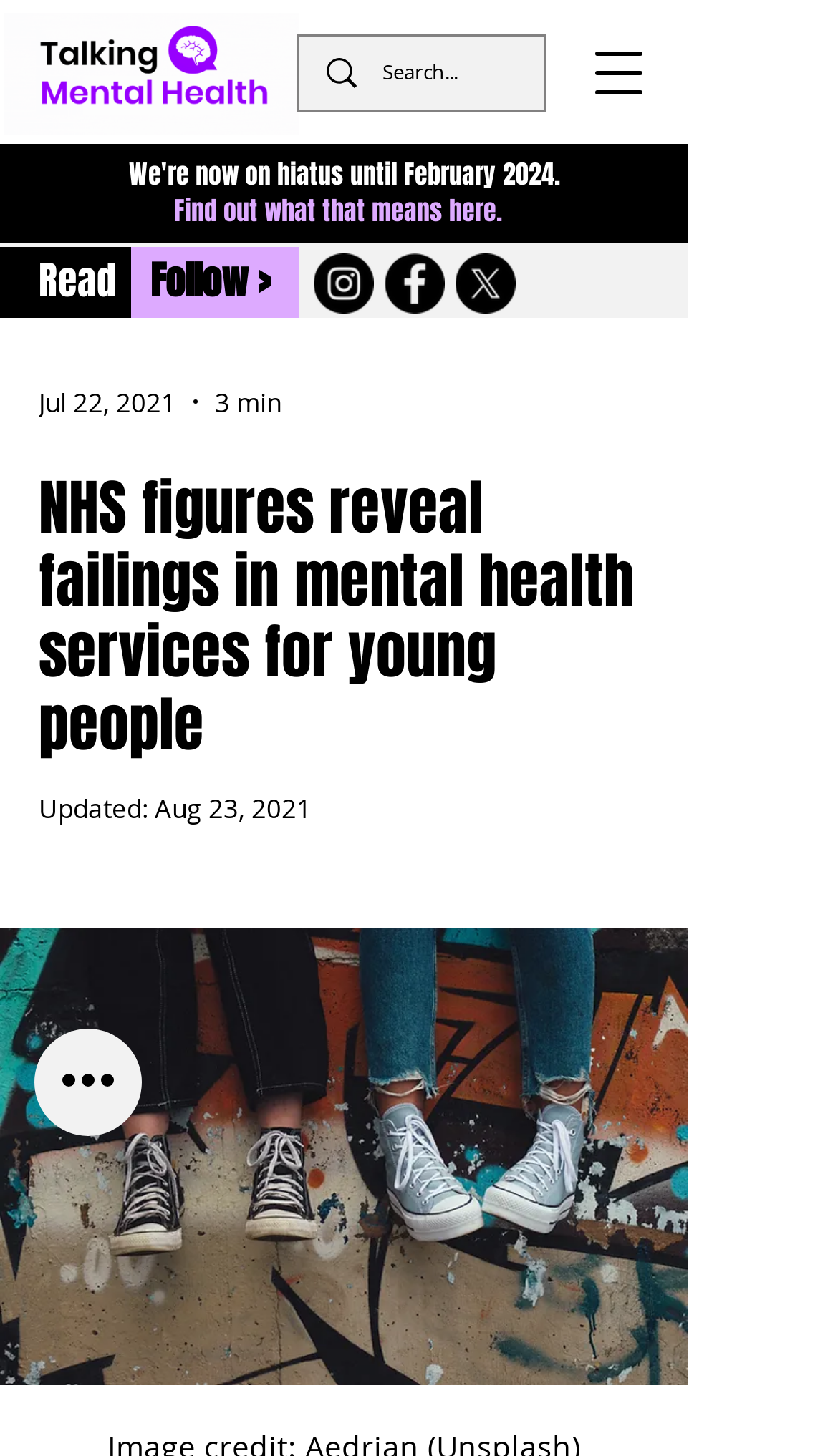Point out the bounding box coordinates of the section to click in order to follow this instruction: "Read more about NHS figures".

[0.046, 0.324, 0.774, 0.523]